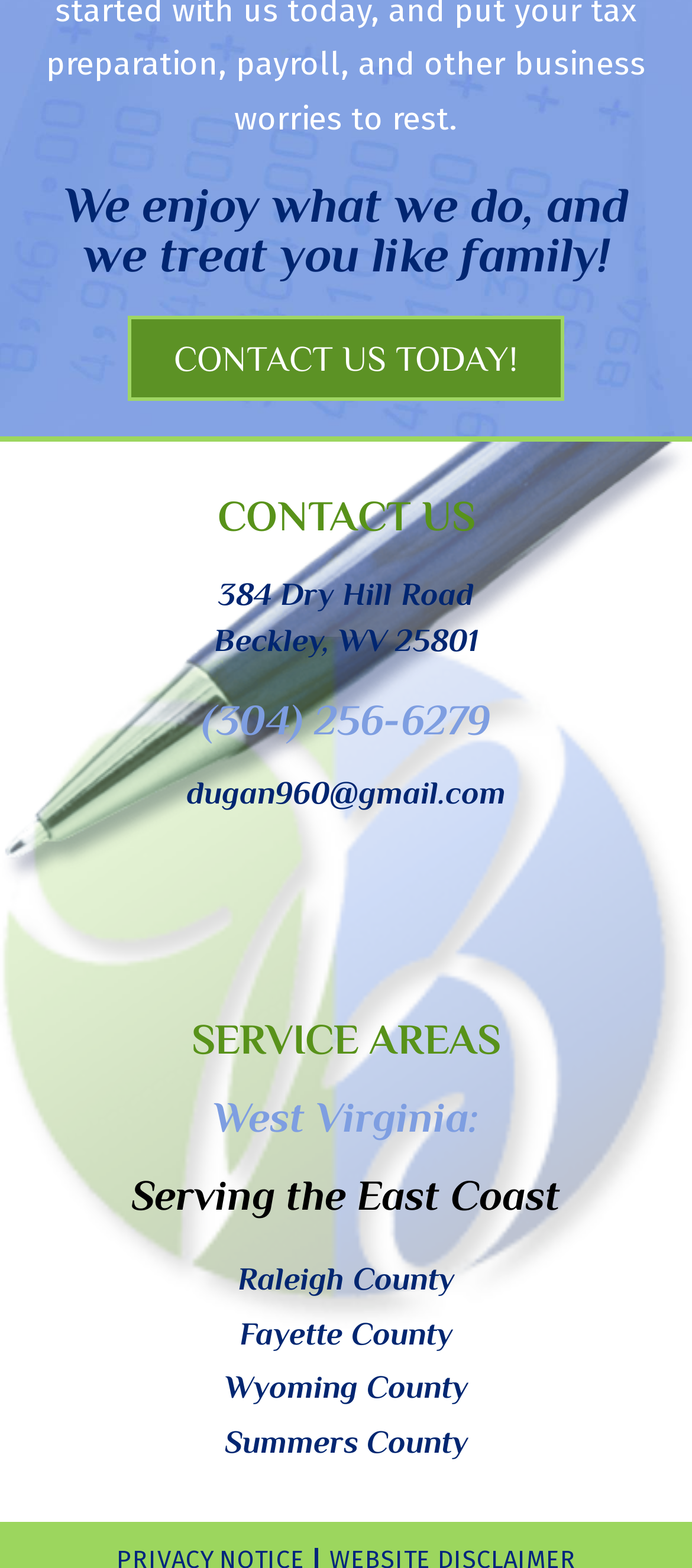Based on the image, provide a detailed and complete answer to the question: 
What is the address of the company?

The address of the company is located in a link element with bounding box coordinates [0.309, 0.368, 0.691, 0.419]. The text content of this element is '384 Dry Hill Road Beckley, WV 25801'.